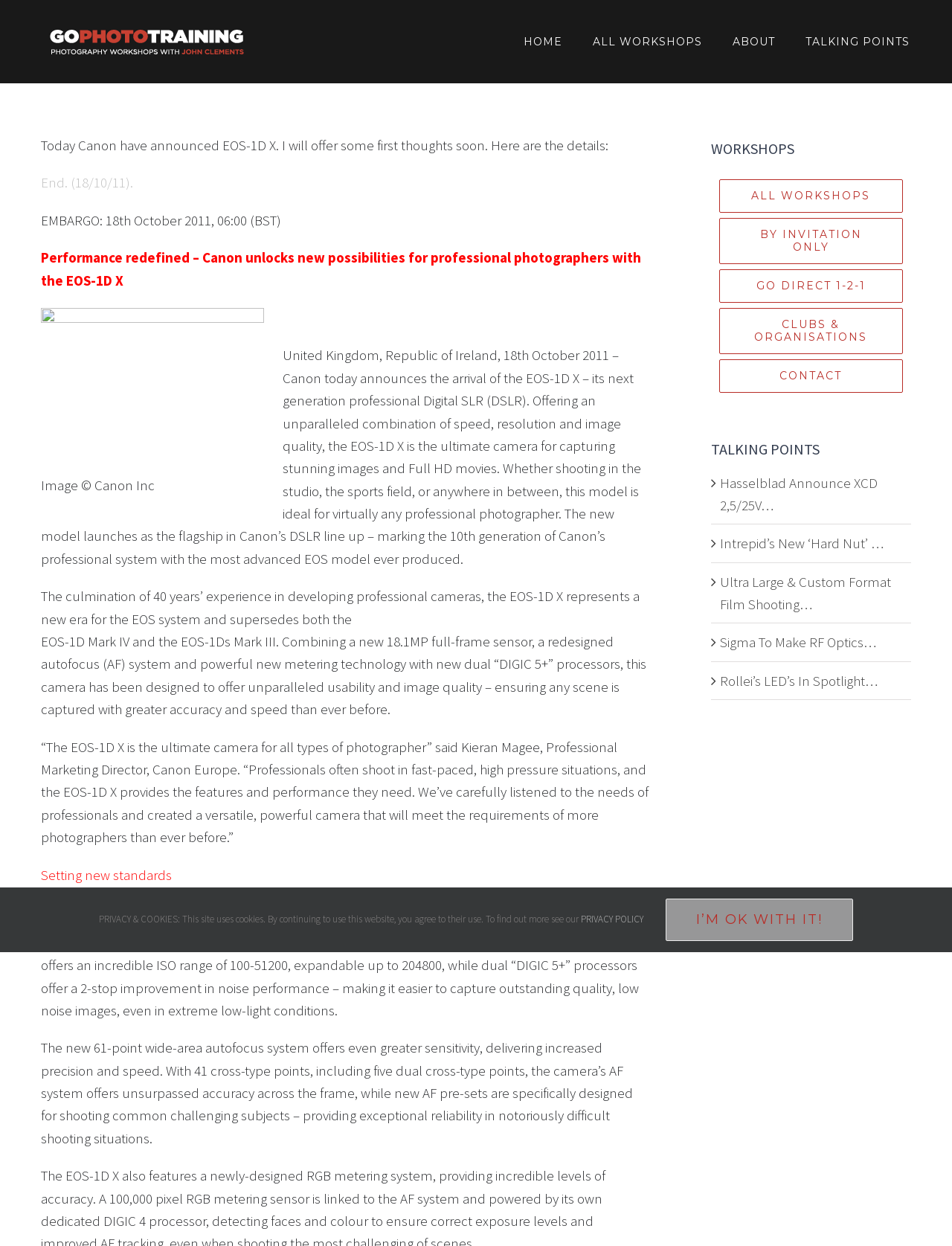What is the name of the camera announced by Canon?
Utilize the image to construct a detailed and well-explained answer.

The answer can be found in the first paragraph of the webpage, where it is stated 'Today Canon have announced EOS-1D X.'